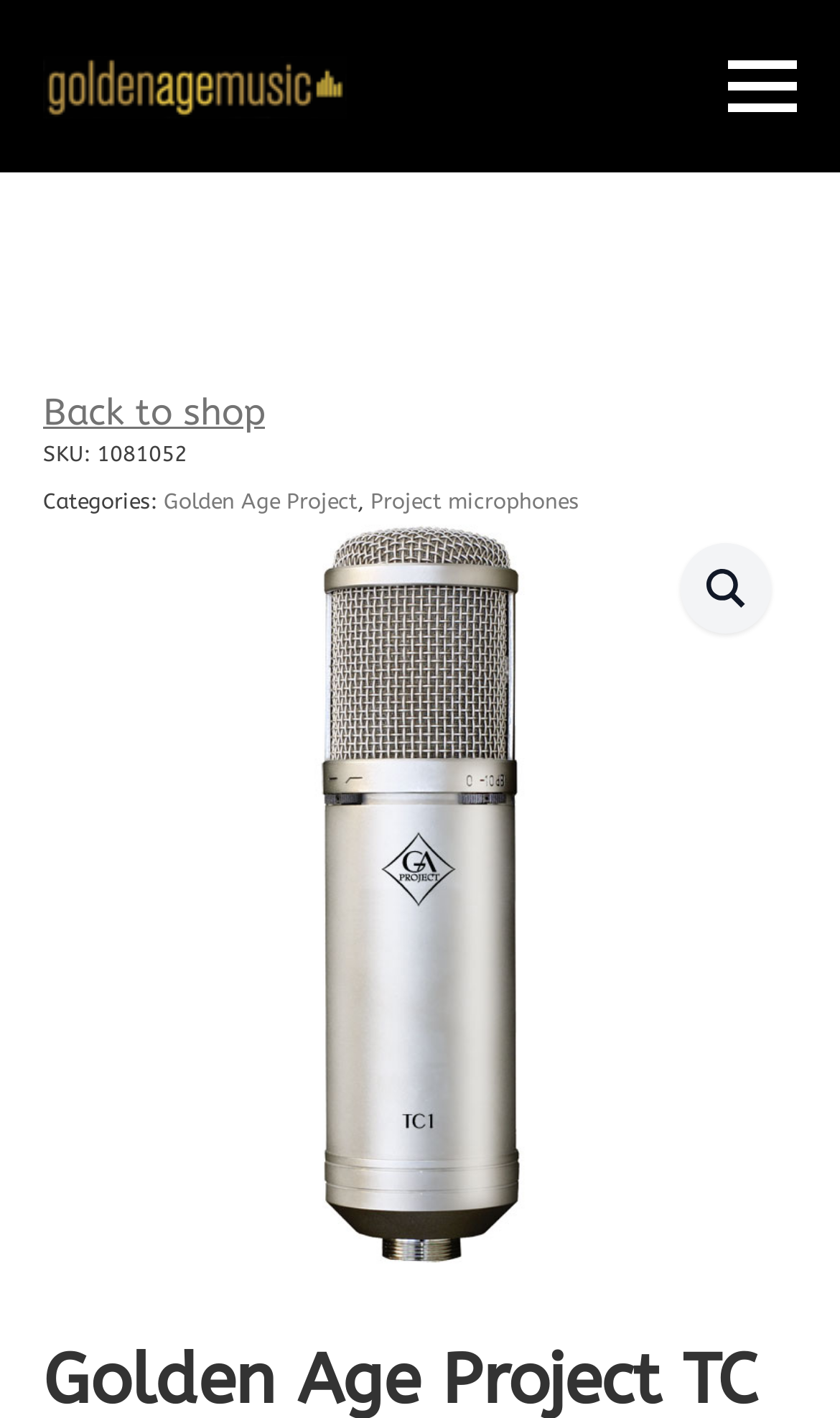What is the function of the button at the top right corner?
Provide an in-depth answer to the question, covering all aspects.

The button at the top right corner has the text 'Open Menu' and is likely used to open a menu or navigation options.